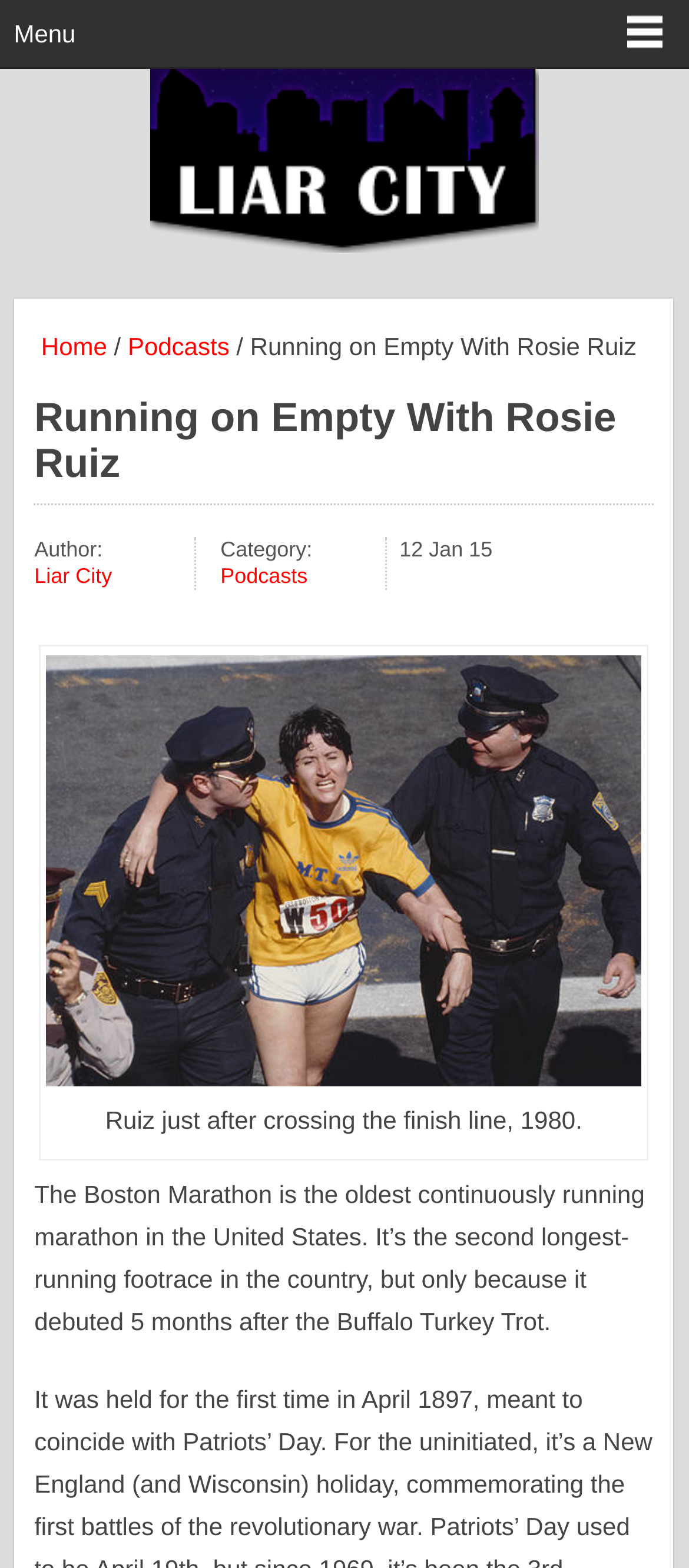Based on the element description Home, identify the bounding box coordinates for the UI element. The coordinates should be in the format (top-left x, top-left y, bottom-right x, bottom-right y) and within the 0 to 1 range.

[0.05, 0.212, 0.155, 0.23]